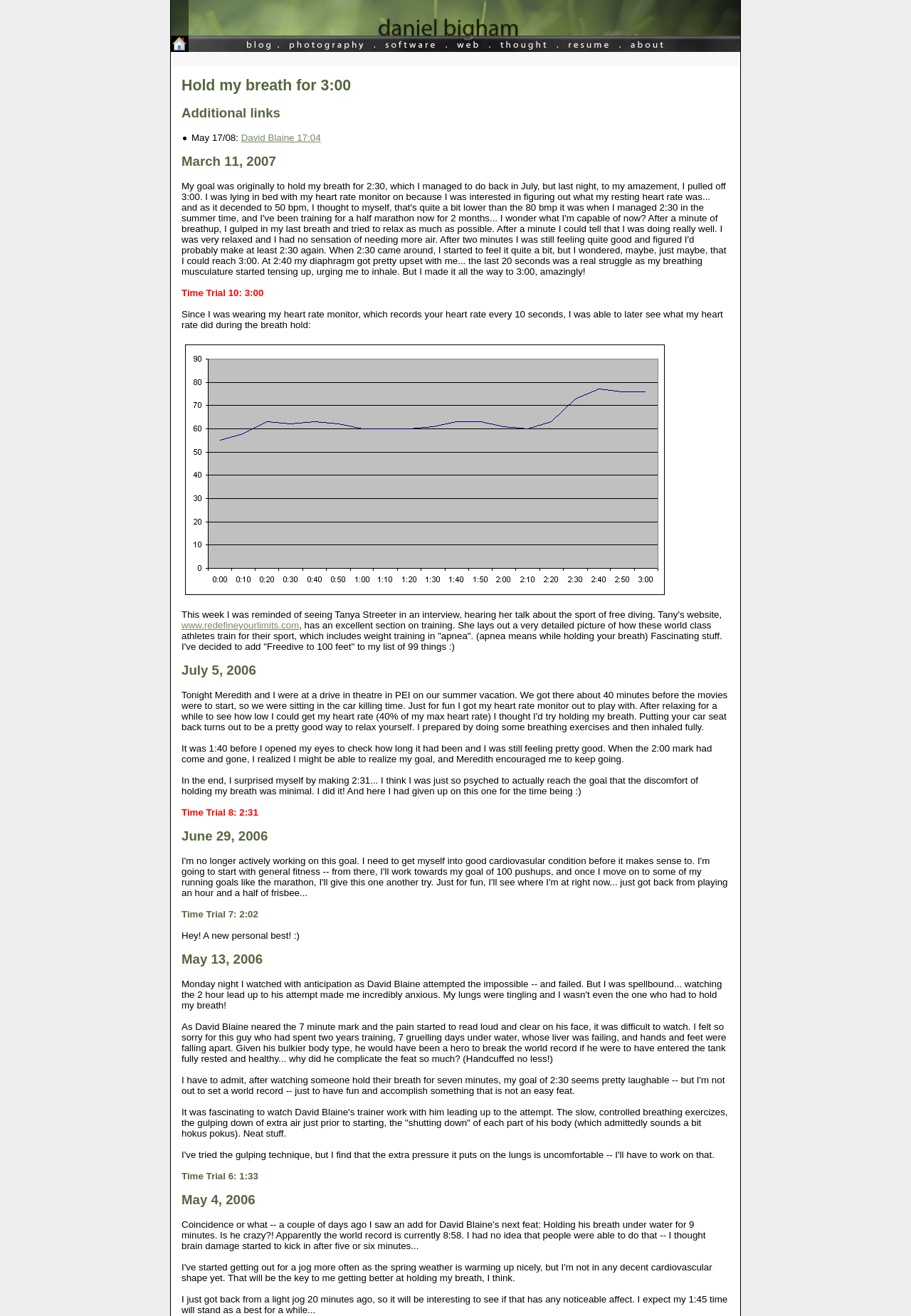Extract the bounding box coordinates for the HTML element that matches this description: "Allergy". The coordinates should be four float numbers between 0 and 1, i.e., [left, top, right, bottom].

None